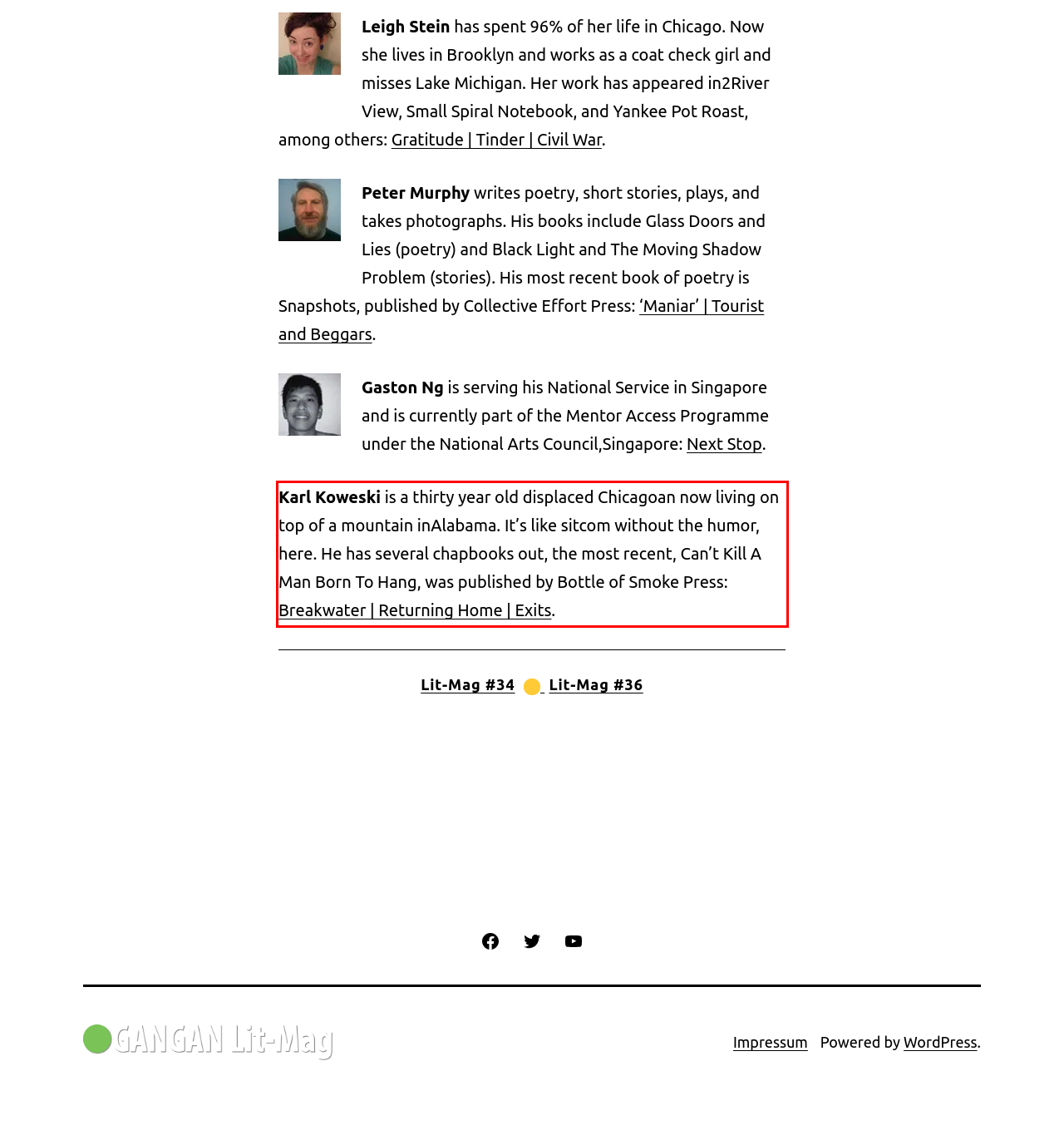Given the screenshot of a webpage, identify the red rectangle bounding box and recognize the text content inside it, generating the extracted text.

Karl Koweski is a thirty year old displaced Chicagoan now living on top of a mountain inAlabama. It’s like sitcom without the humor, here. He has several chapbooks out, the most recent, Can’t Kill A Man Born To Hang, was published by Bottle of Smoke Press: Breakwater | Returning Home | Exits.